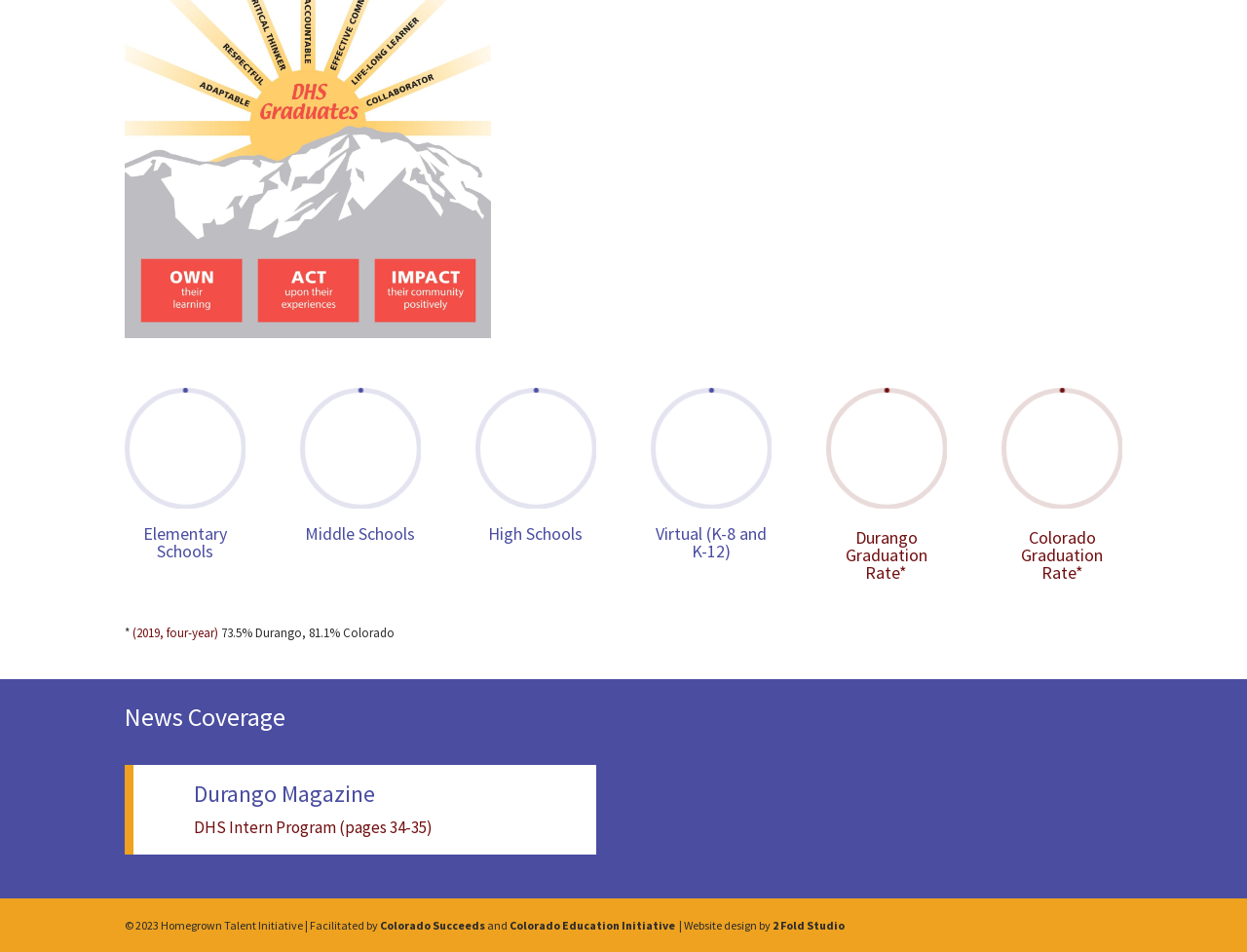What is the name of the magazine mentioned?
Answer with a single word or phrase by referring to the visual content.

Durango Magazine